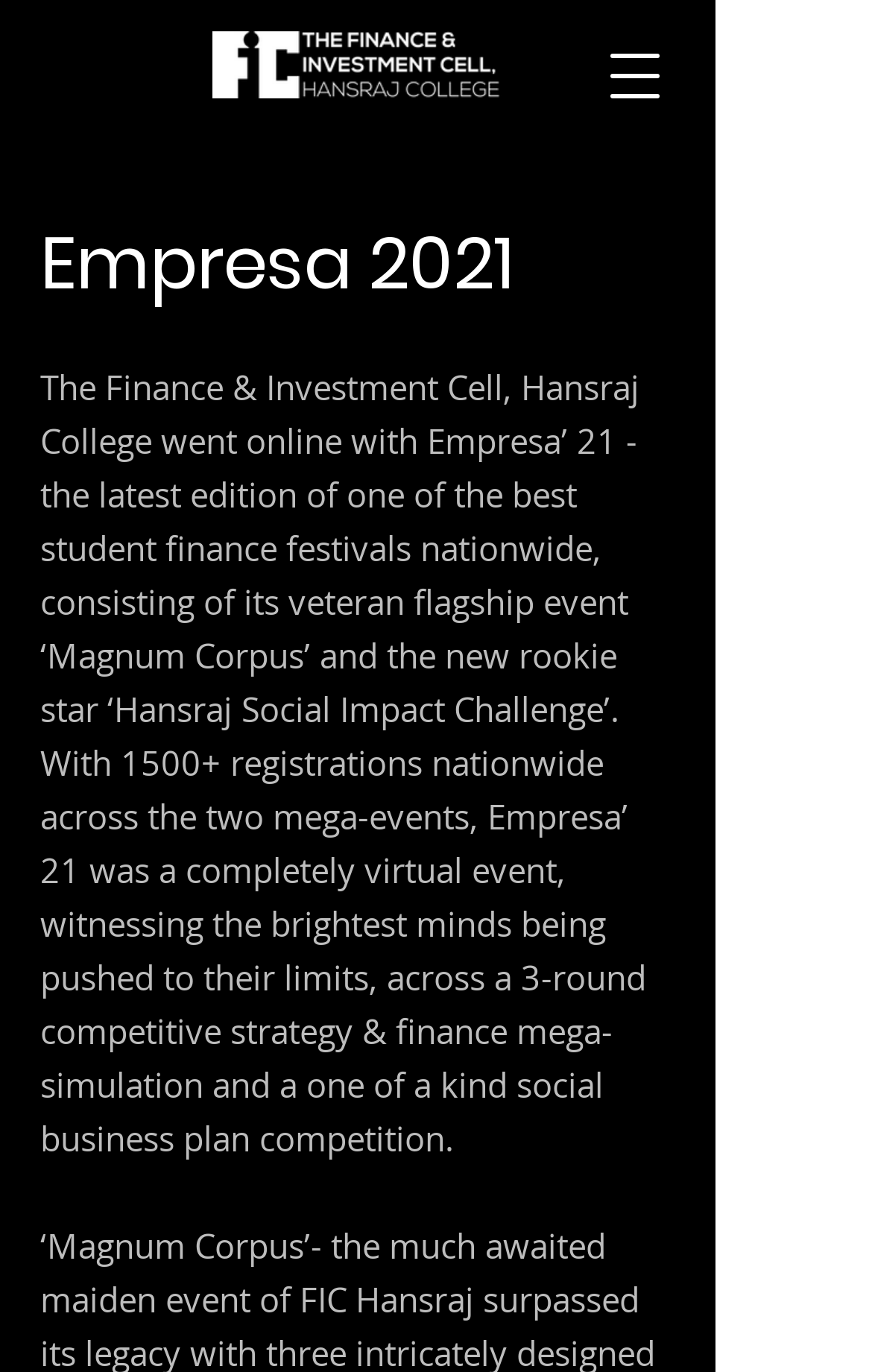Determine the bounding box coordinates for the UI element described. Format the coordinates as (top-left x, top-left y, bottom-right x, bottom-right y) and ensure all values are between 0 and 1. Element description: aria-label="Open navigation menu"

[0.664, 0.015, 0.792, 0.096]